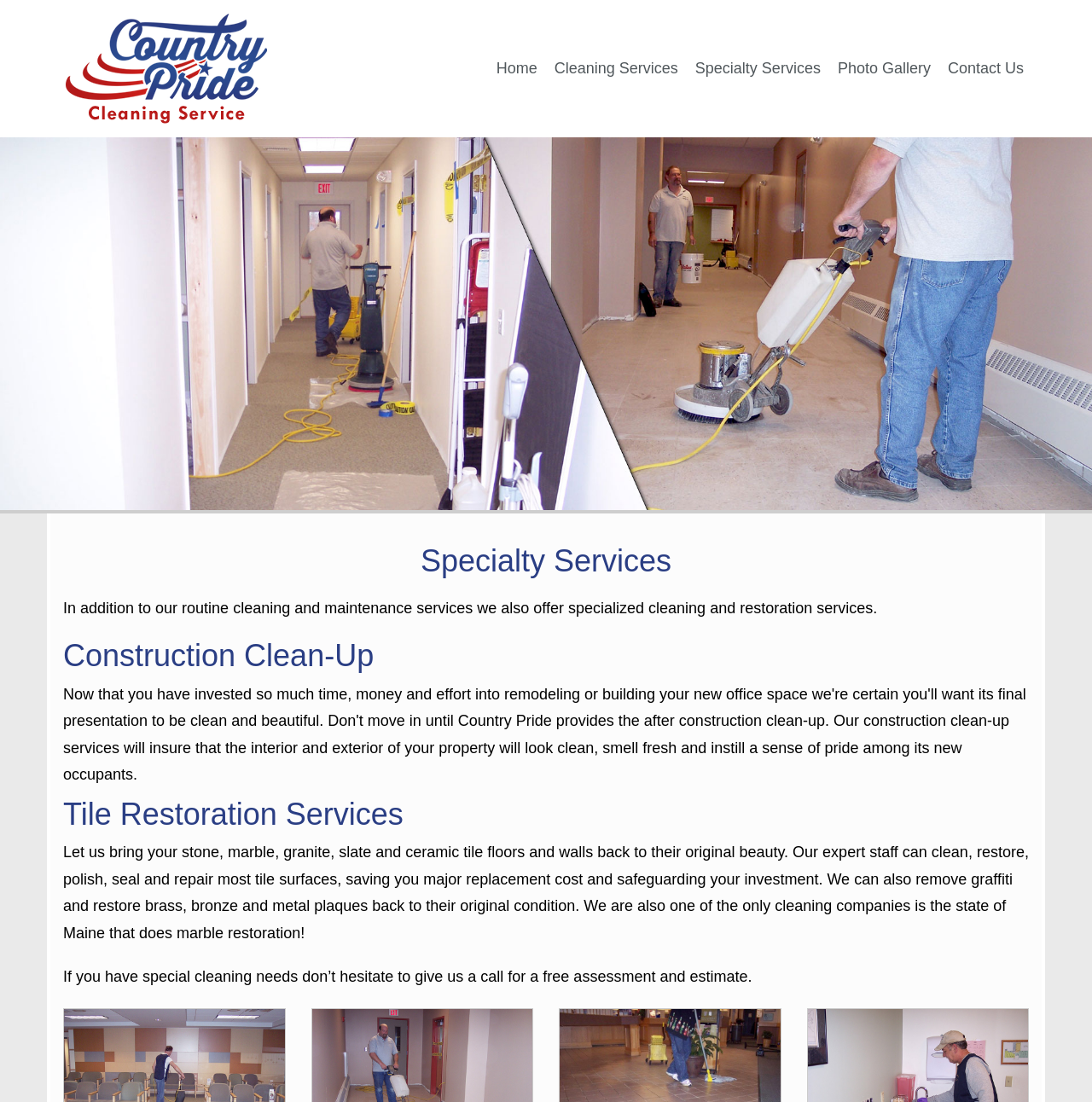What is the location of the company's operation?
Please give a detailed and elaborate explanation in response to the question.

The company, Country Pride Cleaning, operates in the State of Maine, which is mentioned in the meta description and not explicitly stated on the webpage, but can be inferred from the context.